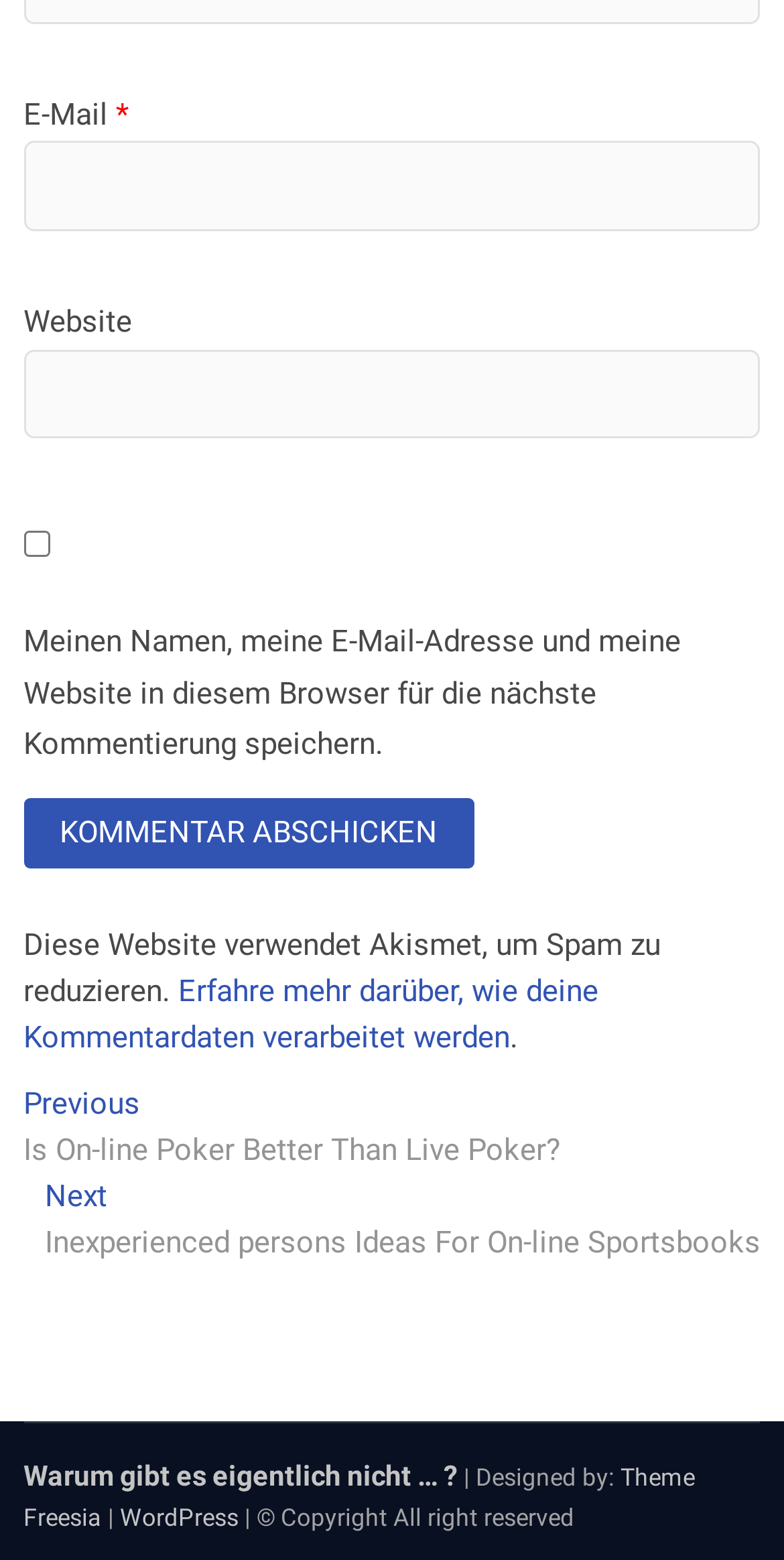Please locate the bounding box coordinates of the element that should be clicked to complete the given instruction: "Visit website".

[0.03, 0.224, 0.97, 0.282]